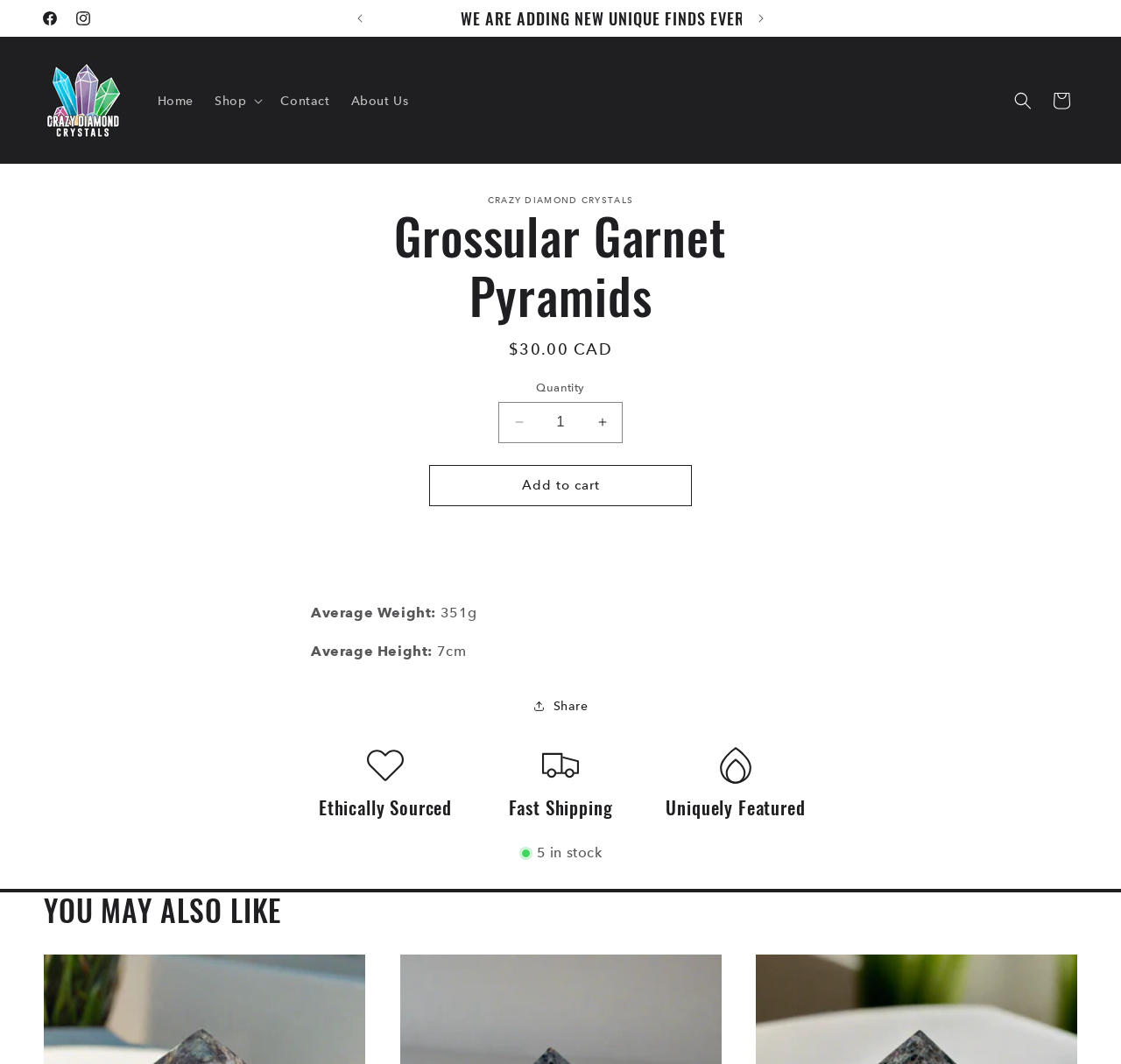What is the name of the crystals?
Please provide a detailed and thorough answer to the question.

I found the answer by looking at the link 'Crazy Diamond Crystals' and the image with the same name, which suggests that the webpage is about these crystals.